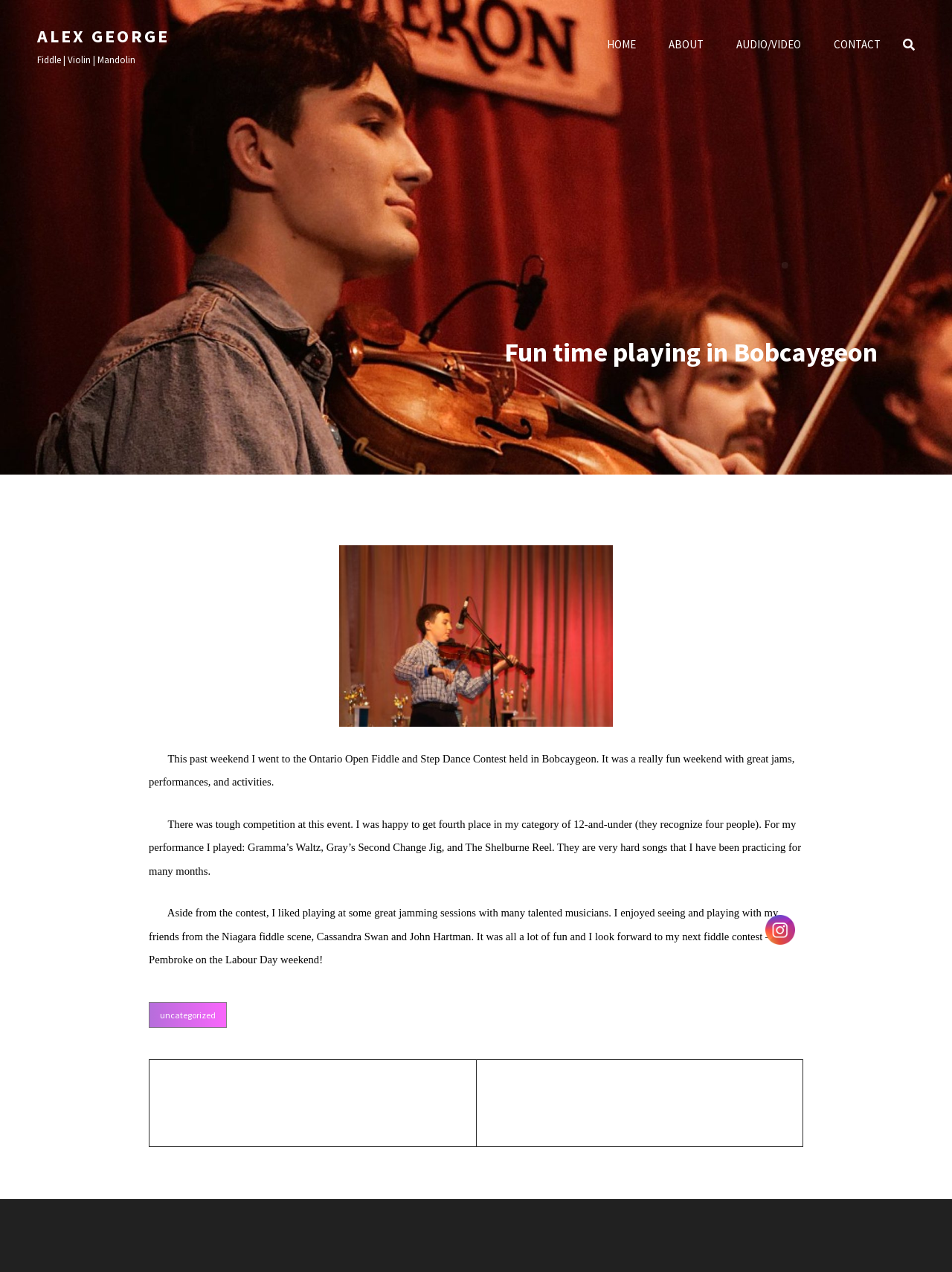What is the category of the author in the contest?
From the image, provide a succinct answer in one word or a short phrase.

12-and-under